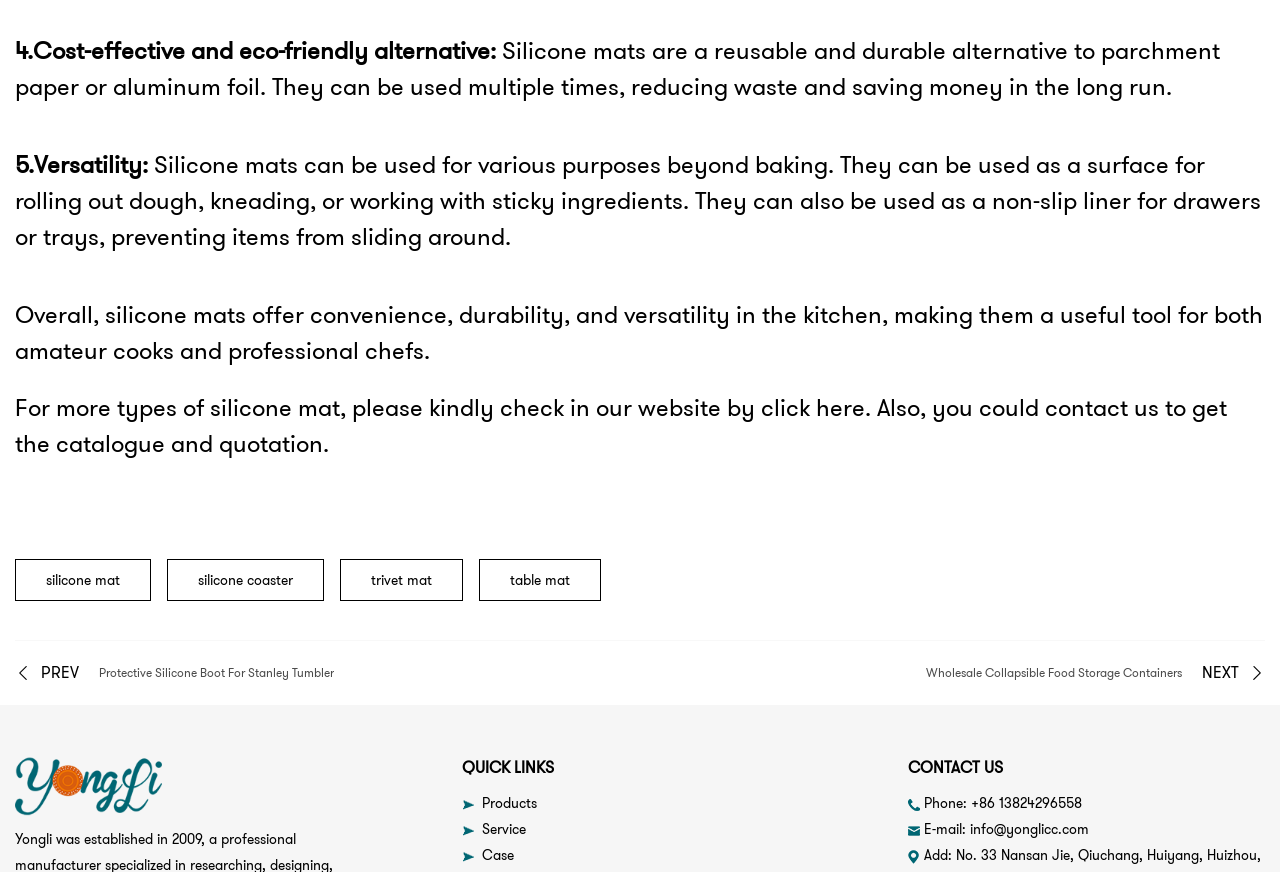Answer the following query with a single word or phrase:
How can I get the catalogue and quotation for silicone mats?

Contact us